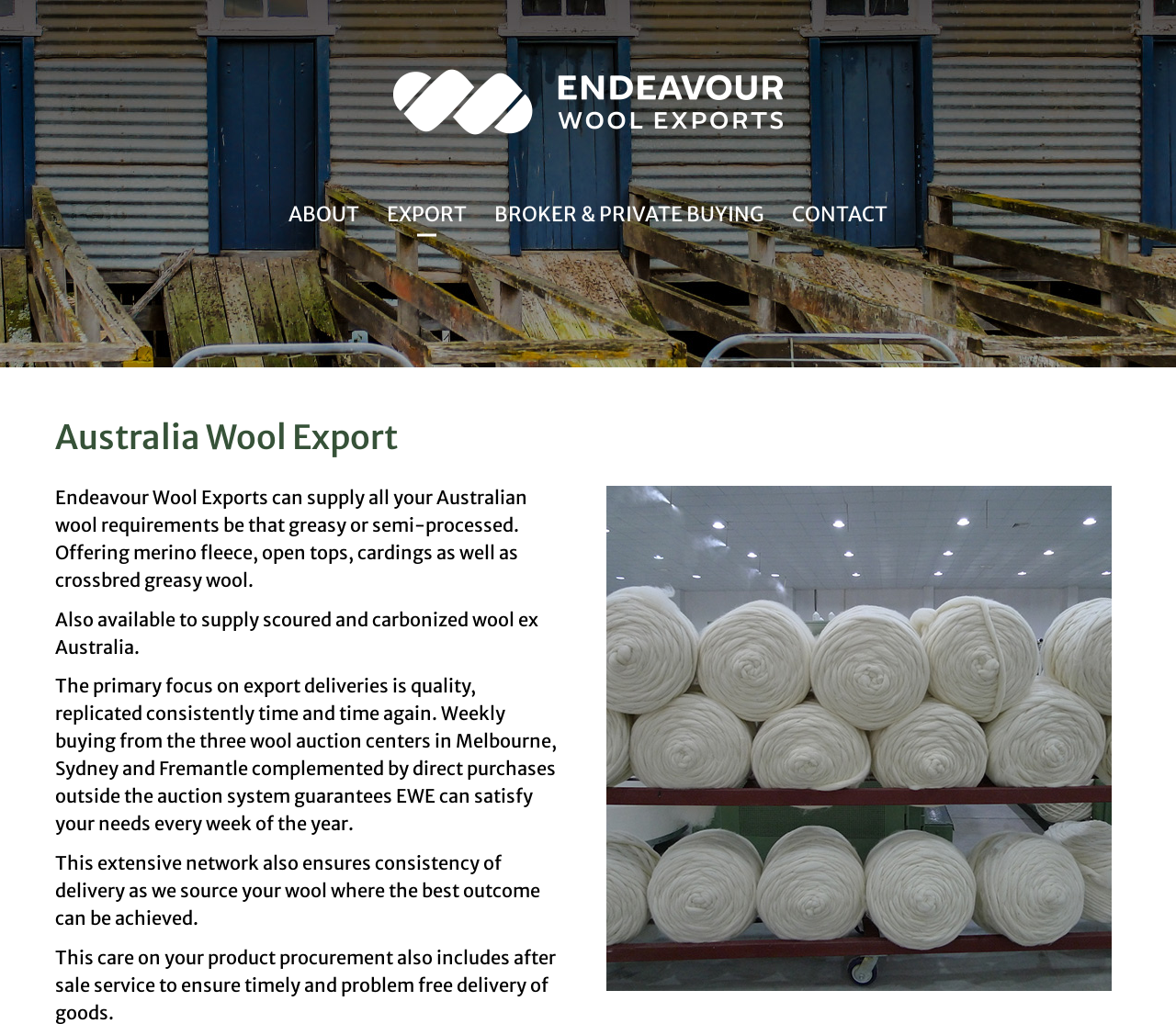Identify the text that serves as the heading for the webpage and generate it.

Australia Wool Export